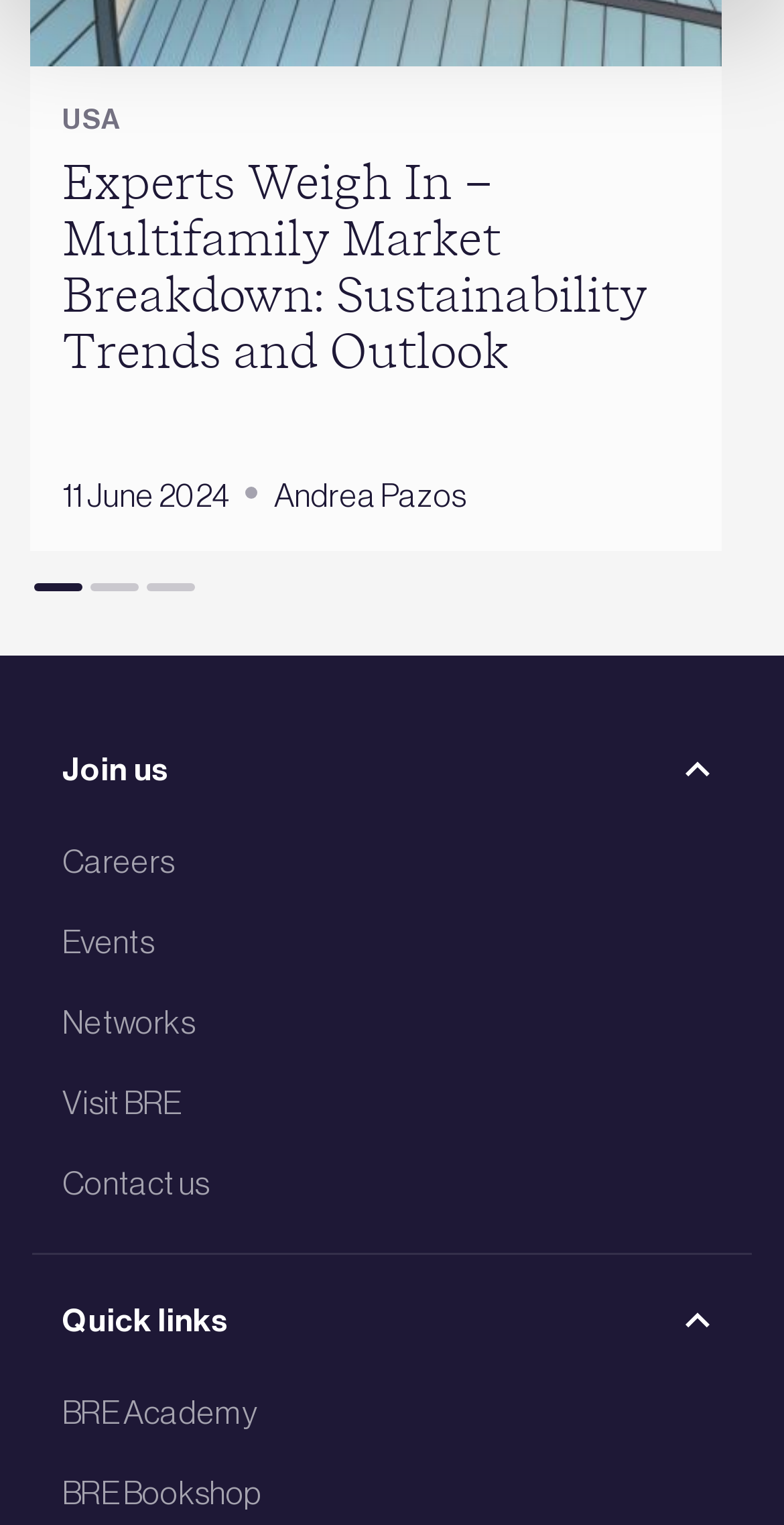Please determine the bounding box coordinates of the clickable area required to carry out the following instruction: "Visit the 'Careers' page". The coordinates must be four float numbers between 0 and 1, represented as [left, top, right, bottom].

[0.079, 0.548, 0.921, 0.58]